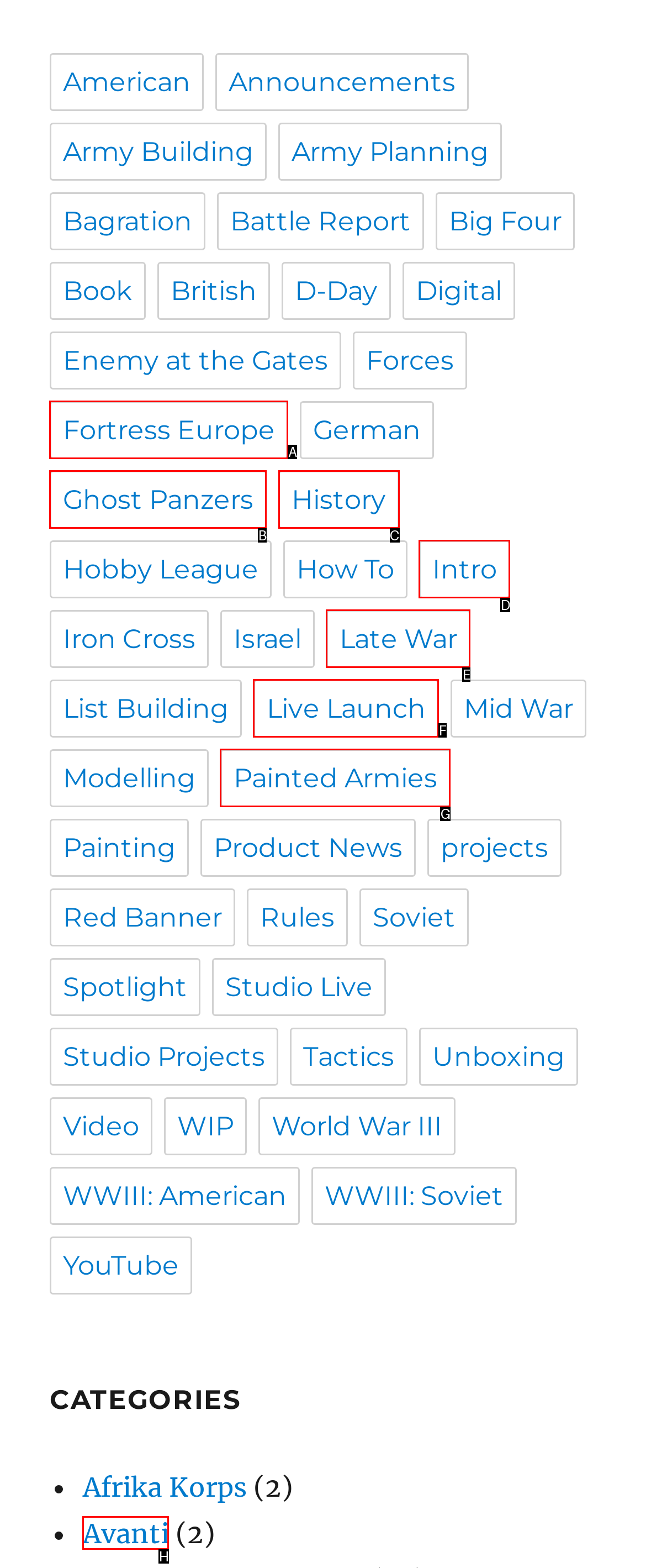Select the appropriate HTML element that needs to be clicked to execute the following task: Go to the 'History' page. Respond with the letter of the option.

C